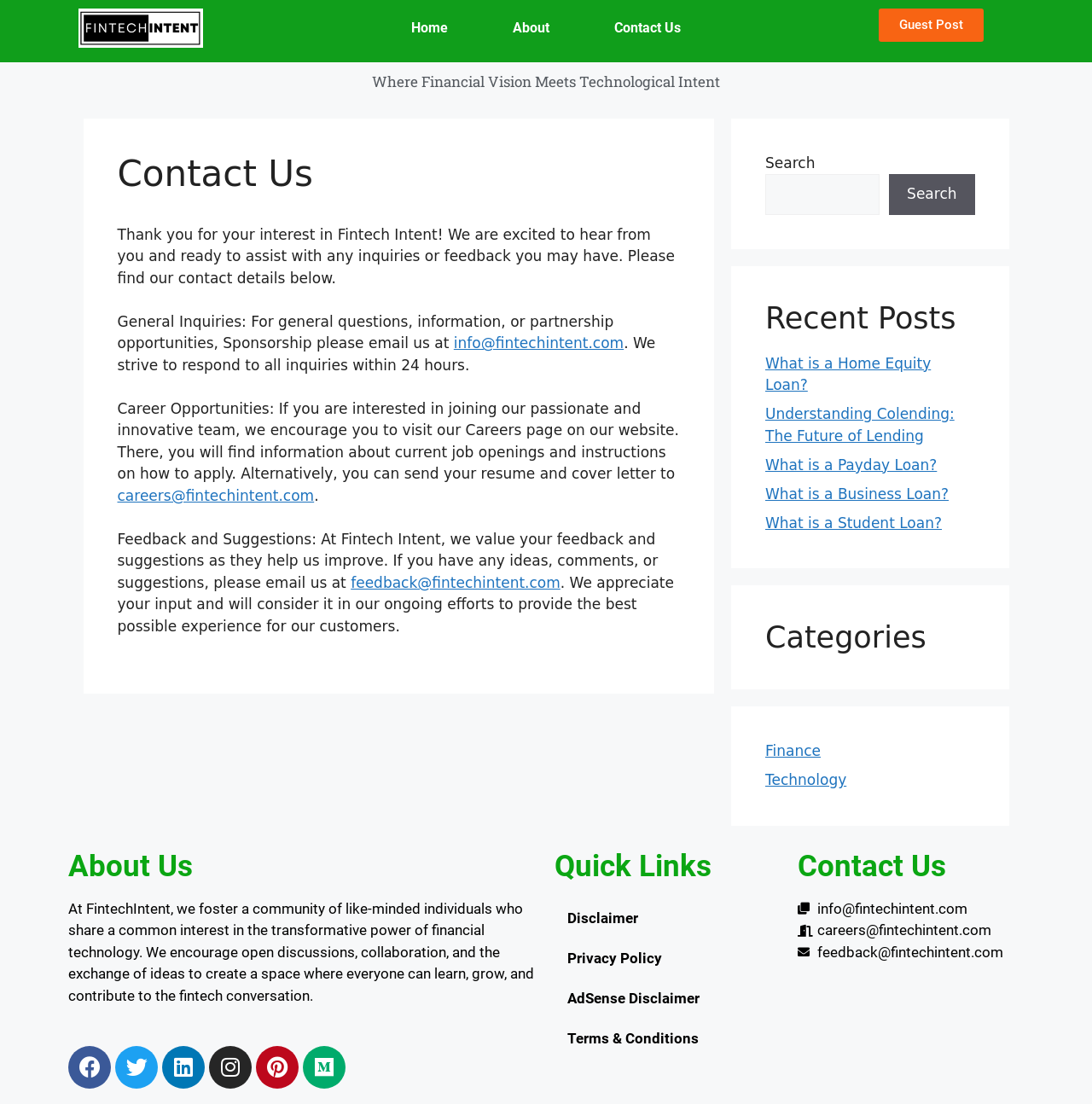What social media platforms does Fintech Intent have a presence on?
From the details in the image, answer the question comprehensively.

I found the social media platforms that Fintech Intent has a presence on by looking at the bottom-left corner of the webpage, where there are links to Facebook, Twitter, Pinterest, and Medium, each with its respective icon.